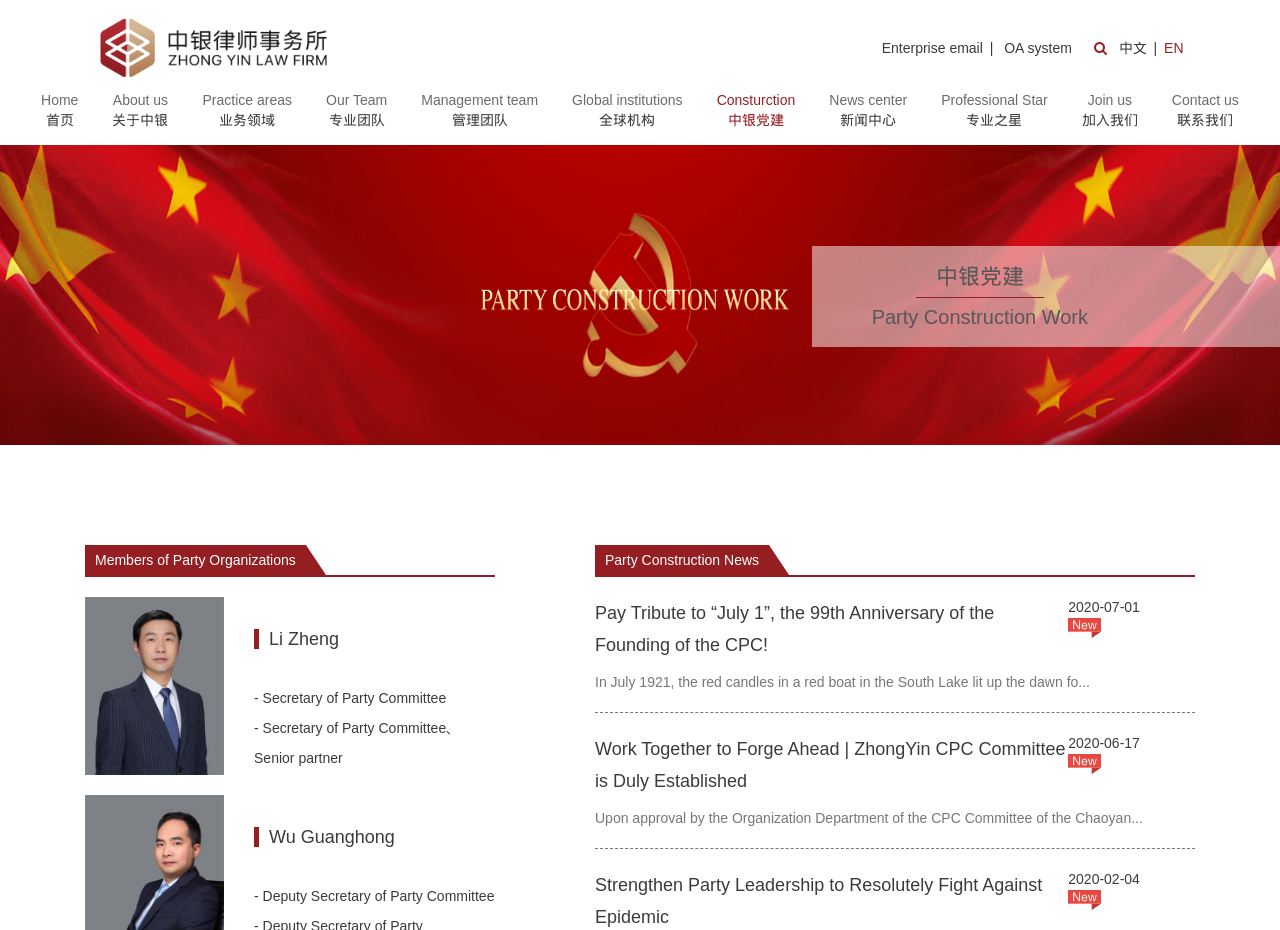What is the title of the news article on the 99th anniversary of the CPC?
Kindly give a detailed and elaborate answer to the question.

The title of the news article can be found in the 'Party Construction News' section, where it is written as 'Pay Tribute to “July 1”, the 99th Anniversary of the Founding of the CPC!'.